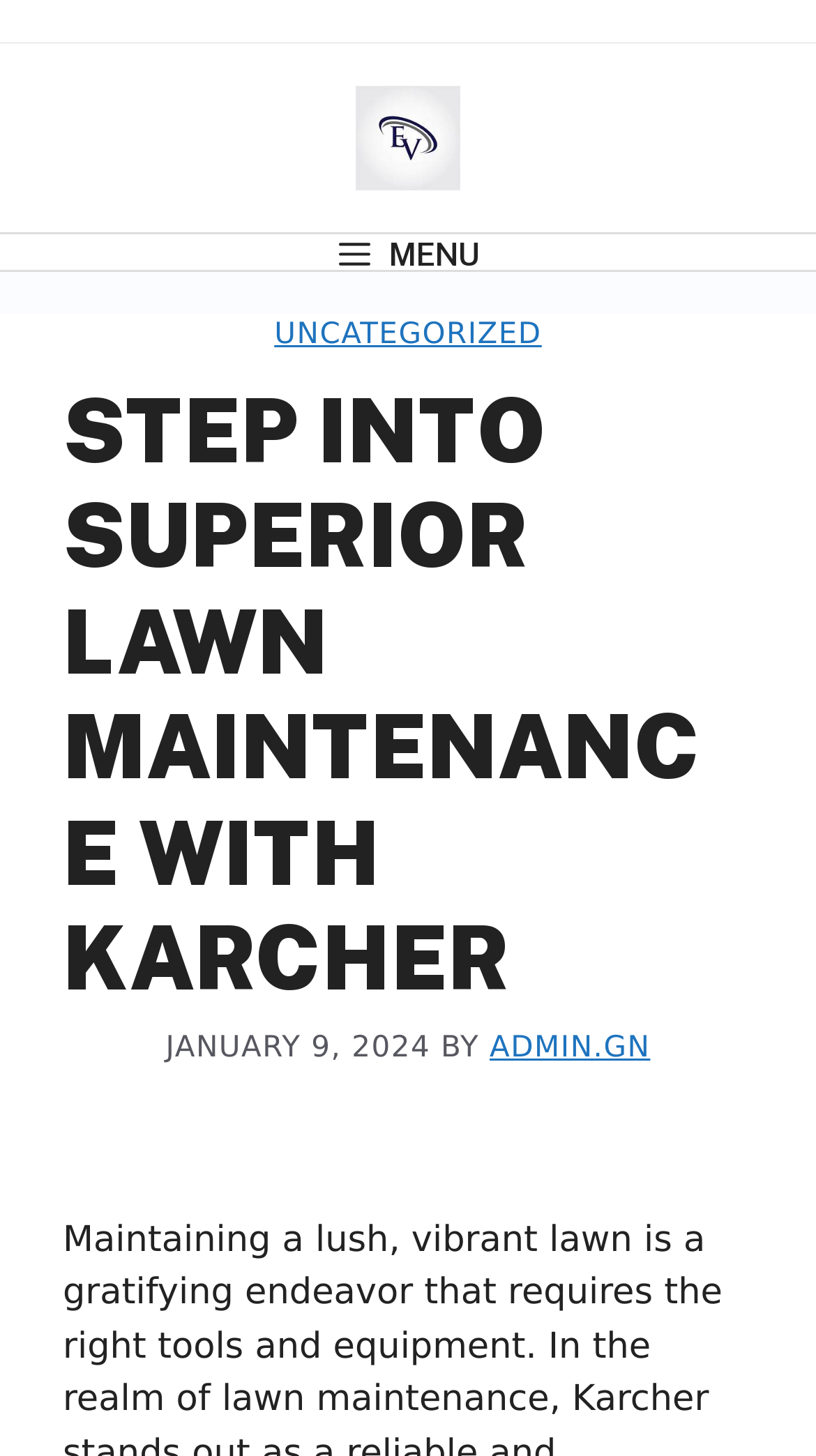Please locate and retrieve the main header text of the webpage.

STEP INTO SUPERIOR LAWN MAINTENANCE WITH KARCHER